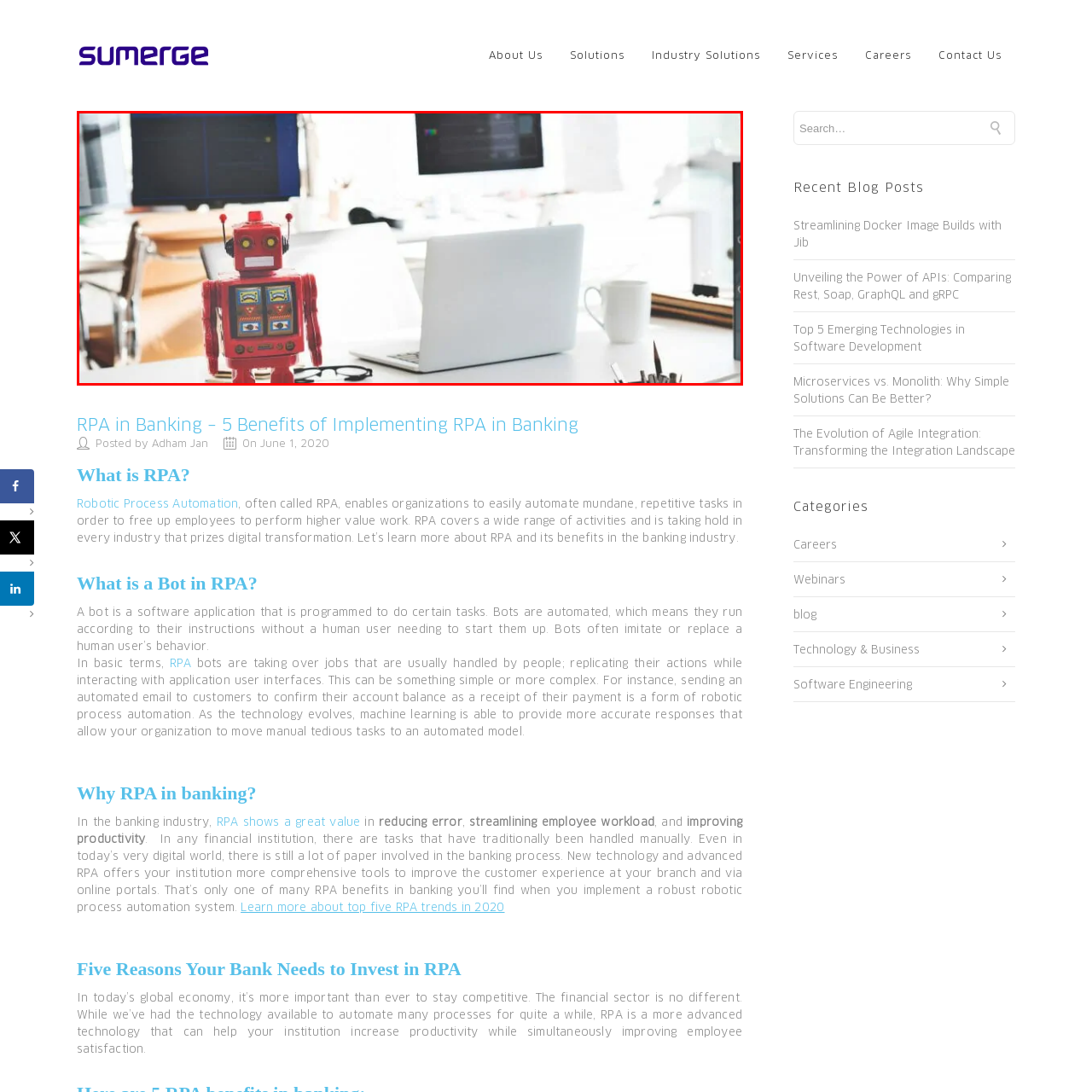View the section of the image outlined in red, How many computer monitors are behind the robot? Provide your response in a single word or brief phrase.

Two